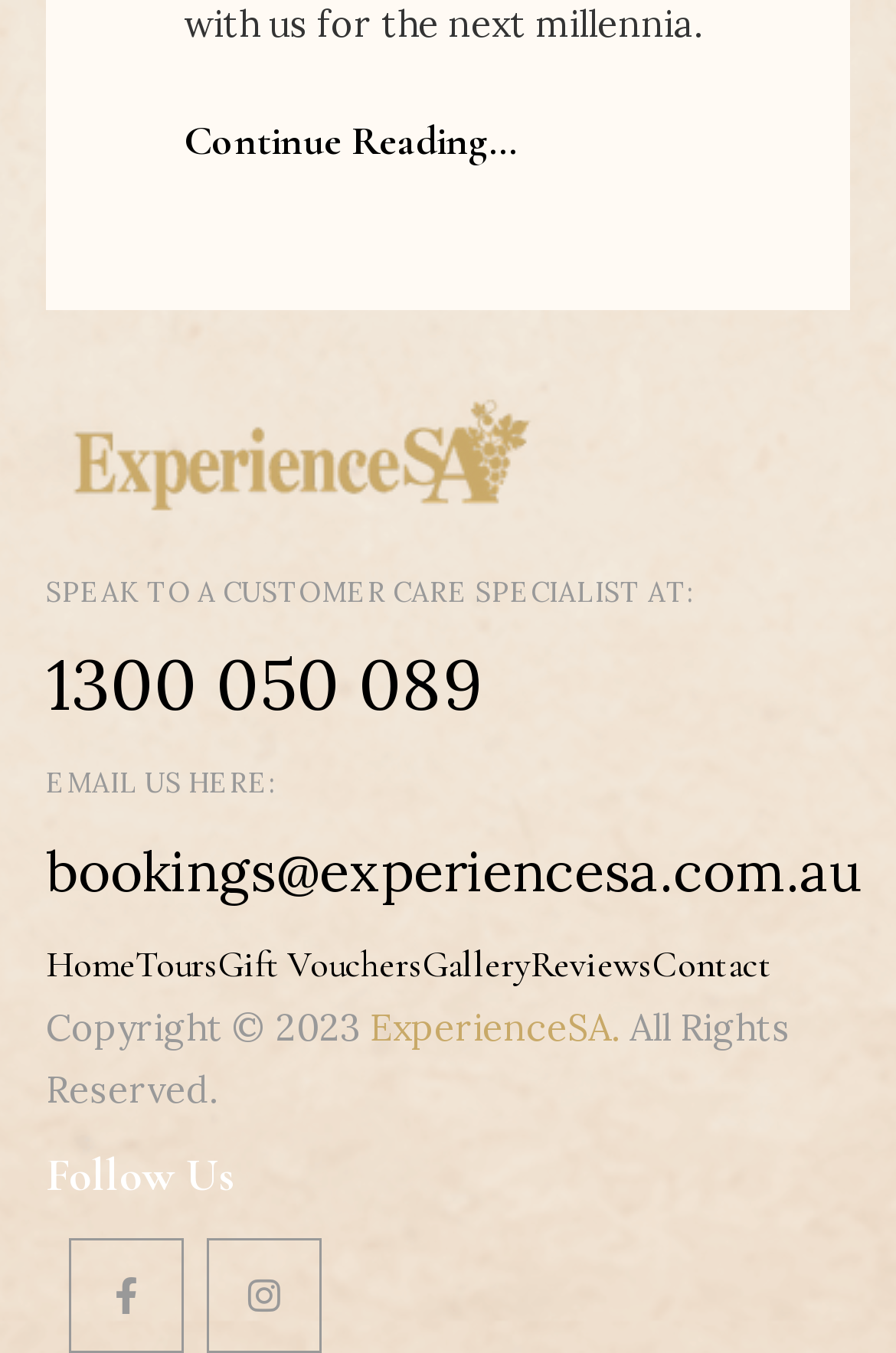Identify the bounding box coordinates of the clickable region to carry out the given instruction: "View Terms and Conditions".

None